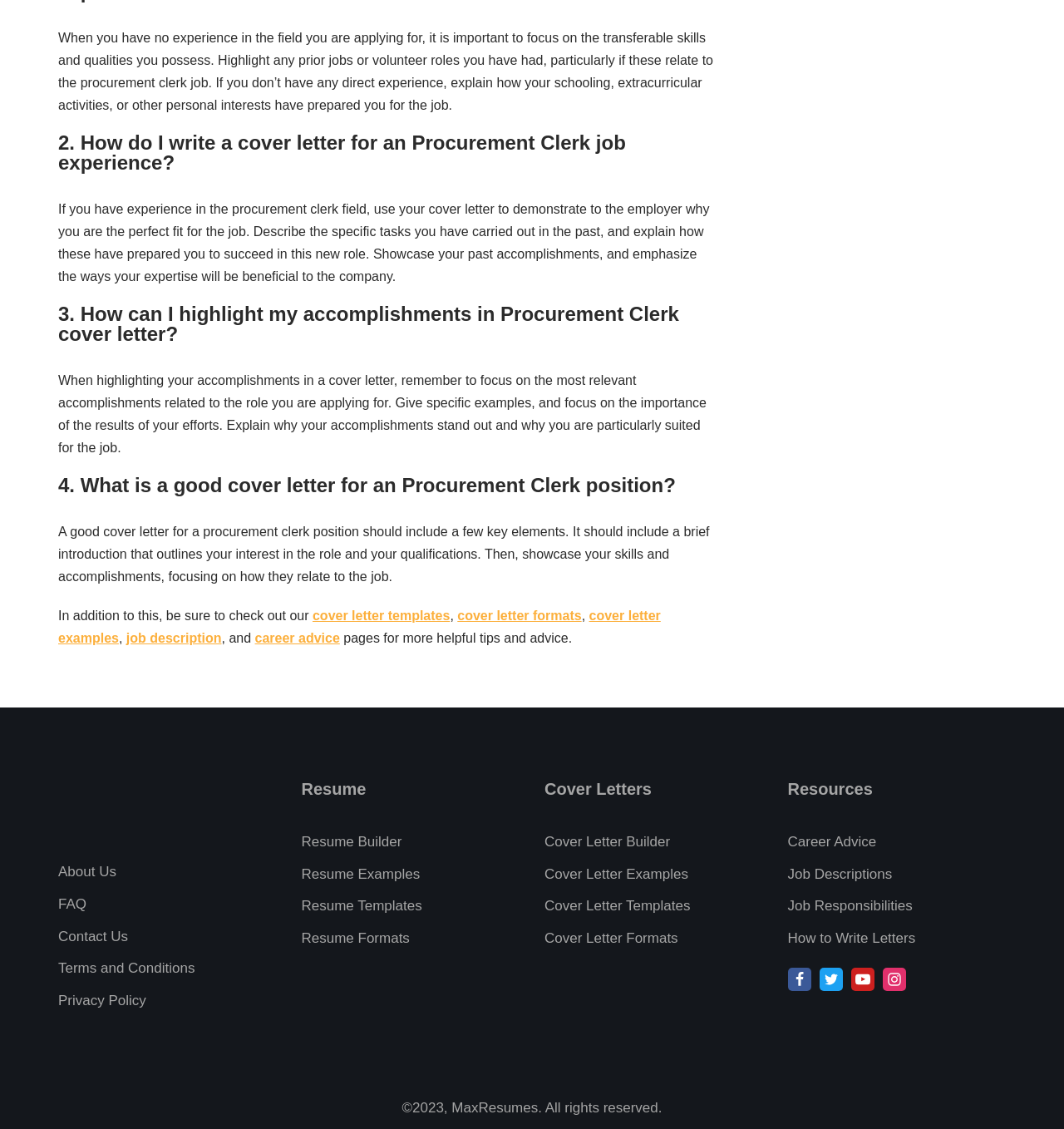Please identify the bounding box coordinates of the clickable region that I should interact with to perform the following instruction: "Explore 'Career Advice' resources". The coordinates should be expressed as four float numbers between 0 and 1, i.e., [left, top, right, bottom].

[0.74, 0.738, 0.824, 0.752]